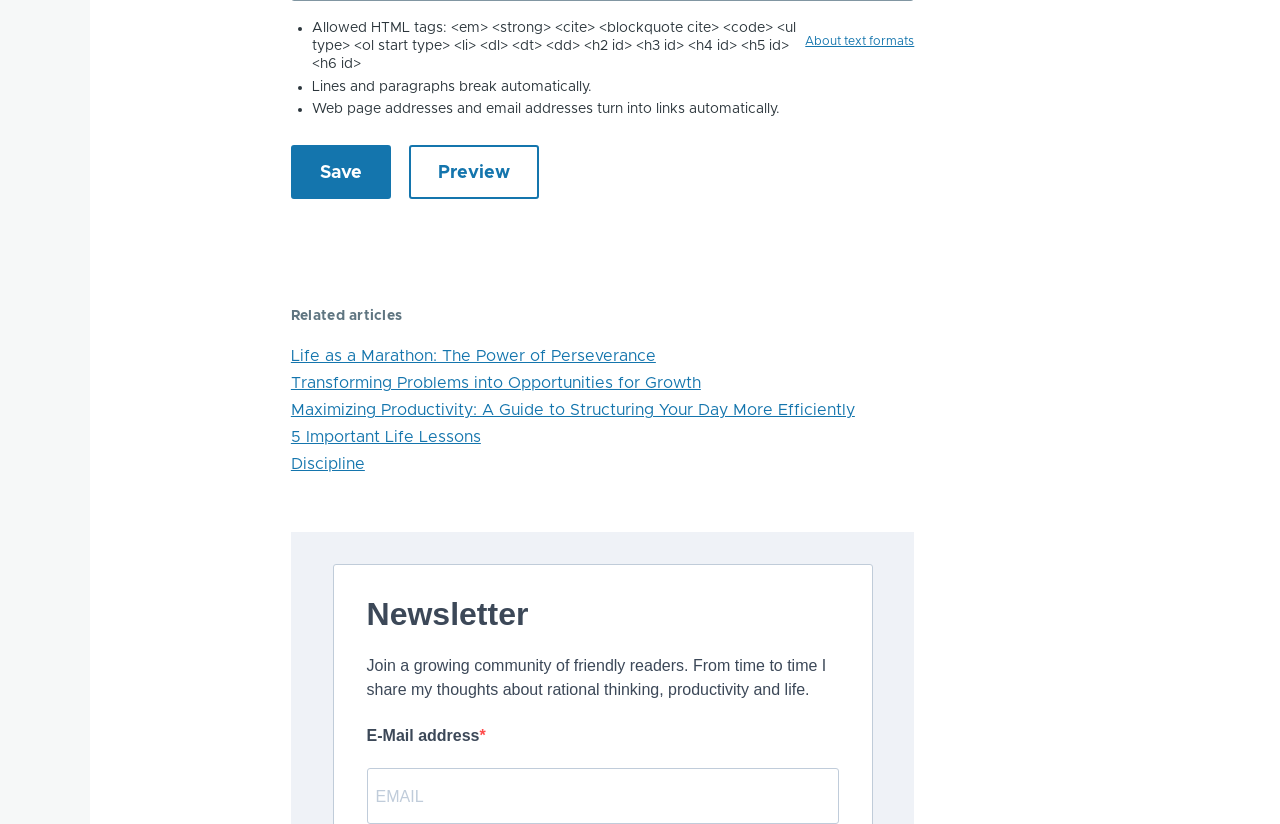Please provide the bounding box coordinates in the format (top-left x, top-left y, bottom-right x, bottom-right y). Remember, all values are floating point numbers between 0 and 1. What is the bounding box coordinate of the region described as: Discipline

[0.227, 0.553, 0.285, 0.573]